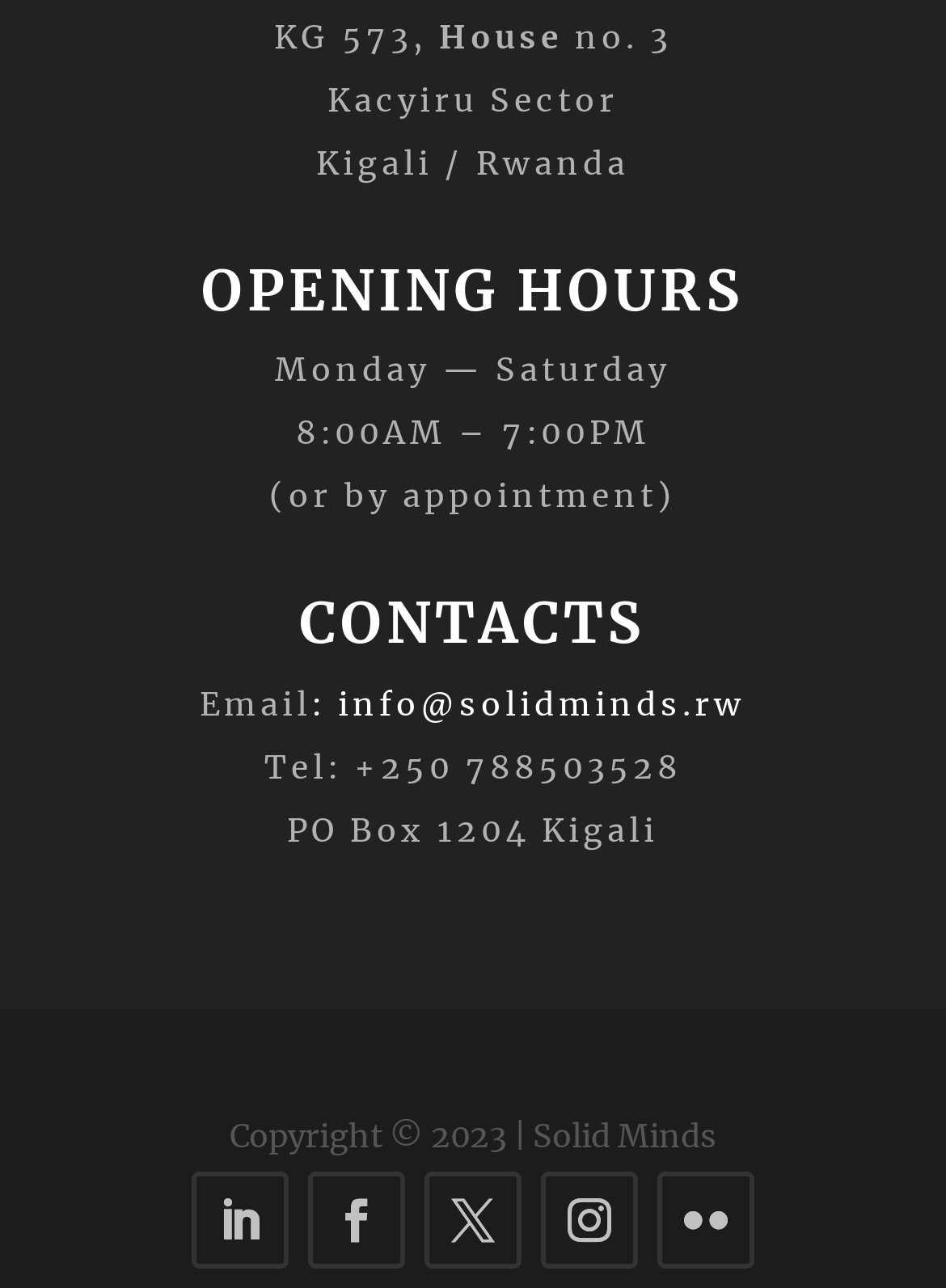What is the location of Solid Minds?
Refer to the image and respond with a one-word or short-phrase answer.

Kigali / Rwanda